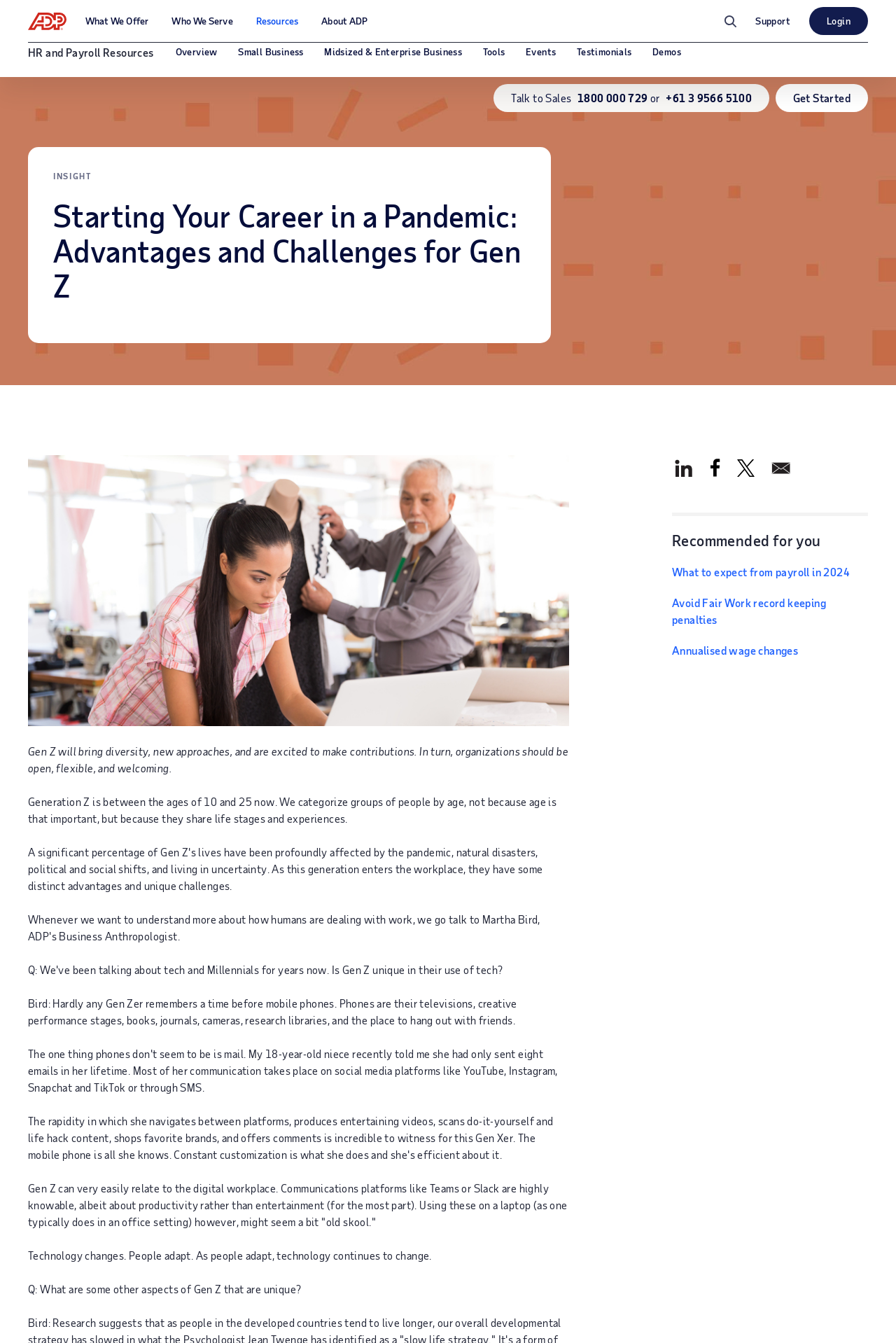Write an exhaustive caption that covers the webpage's main aspects.

The webpage is about starting a career in a pandemic, specifically focusing on the advantages and challenges for Gen Z. At the top left corner, there is a logo and a navigation menu with links to "What We Offer", "Who We Serve", "Resources", and "About ADP". On the top right corner, there is a search button and links to "Support" and "Login".

Below the navigation menu, there is a heading "HR and Payroll Resources" followed by links to "Overview", "Small Business", "Midsized & Enterprise Business", "Tools", "Events", "Testimonials", and "Demos". 

On the right side of the page, there is a section with a heading "Talk to Sales" and contact information, including a phone number and a link to "Get Started".

The main content of the page starts with a heading "Starting Your Career in a Pandemic: Advantages and Challenges for Gen Z" followed by a series of paragraphs discussing Gen Z, their characteristics, and their adaptability to the digital workplace. The text also mentions the importance of organizations being open, flexible, and welcoming to Gen Z.

At the bottom of the page, there is a section with a heading "Recommended for you" and three links to related articles, including "What to expect from payroll in 2024", "Avoid Fair Work record keeping penalties", and "Annualised wage changes".